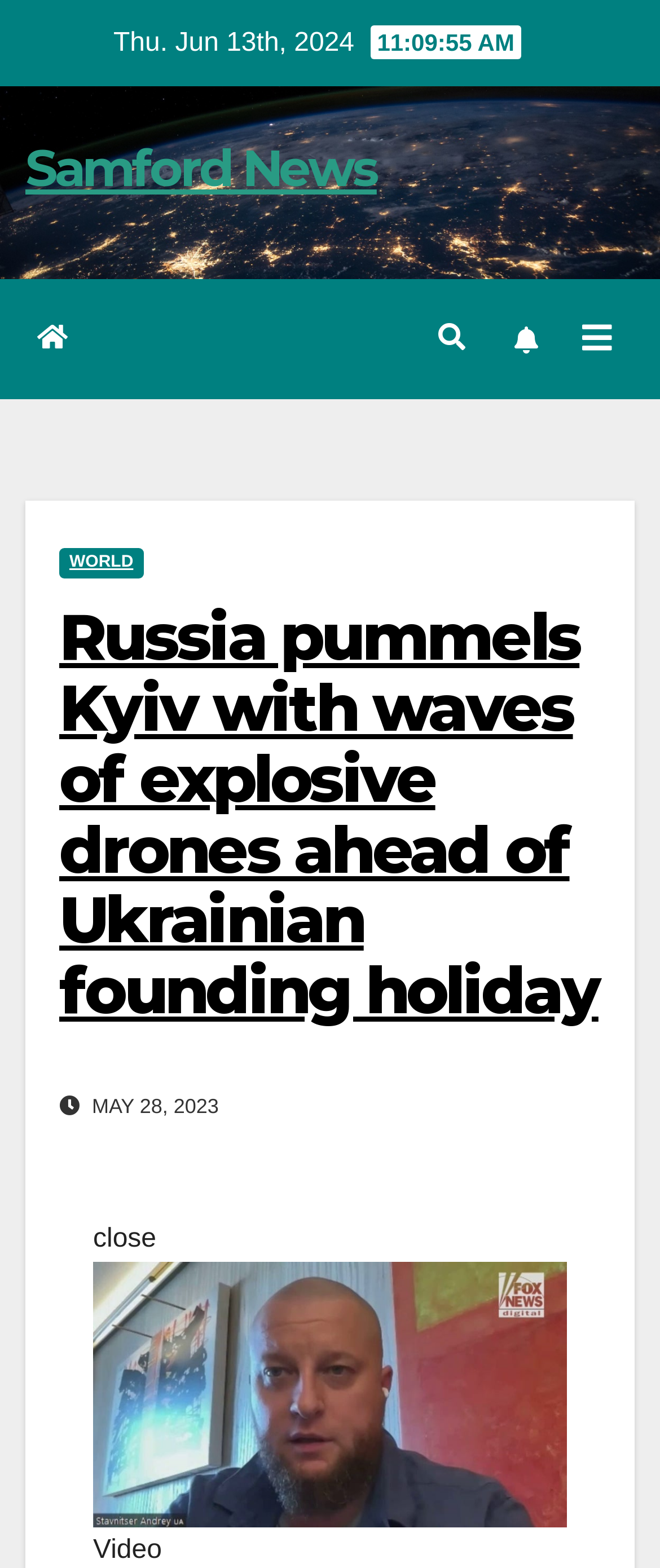Provide an in-depth caption for the webpage.

The webpage appears to be a news article page. At the top, there is a date "Thu. Jun 13th, 2024" and a link to "Samford News" on the left, accompanied by a small icon represented by "\uf015". On the right side, there are two buttons: one with an icon "\uf002" and another with an icon "\uf0f3". Below these elements, there is a navigation toggle button labeled "Toggle navigation".

When the navigation is toggled, a menu appears with a link to "WORLD". Below the navigation menu, the main article title "Russia pummels Kyiv with waves of explosive drones ahead of Ukrainian founding holiday" is prominently displayed. The article title has a permalink below it.

Further down, there is a secondary date "MAY 28, 2023" and a video section. The video section has a "close" button on the top left, and an image with a caption "Ukraine has established a new 'Superhumans' Medical Center" below it. The video is labeled as "Video" at the bottom.